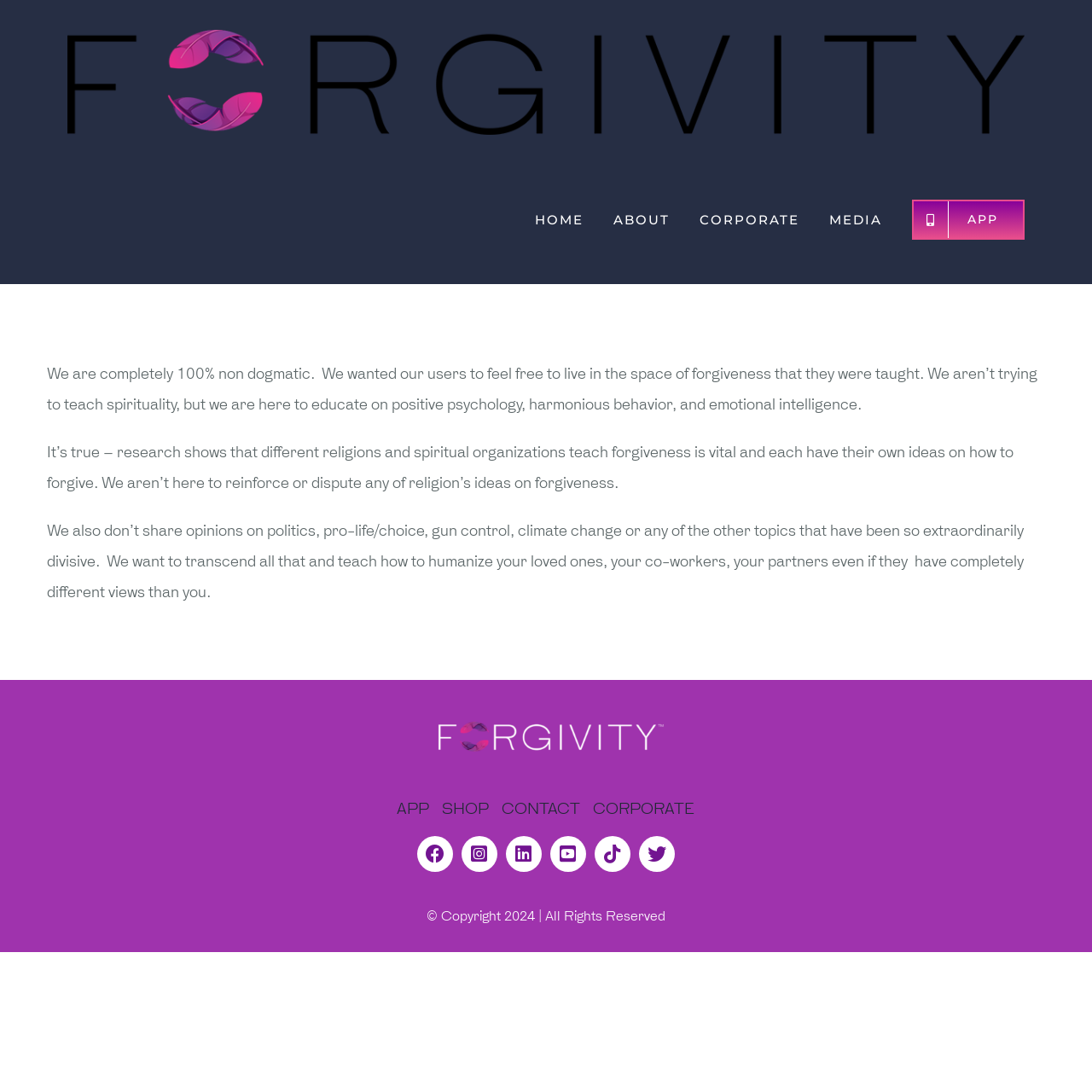How many navigation menus are there on the webpage?
Answer the question with detailed information derived from the image.

There are two navigation menus on the webpage. The first one is located at the top of the webpage, below the logo, and contains links to 'HOME', 'ABOUT', 'CORPORATE', 'MEDIA', and 'APP'. The second navigation menu is located at the bottom of the webpage and contains links to 'APP', 'SHOP', 'CONTACT', and 'CORPORATE'.